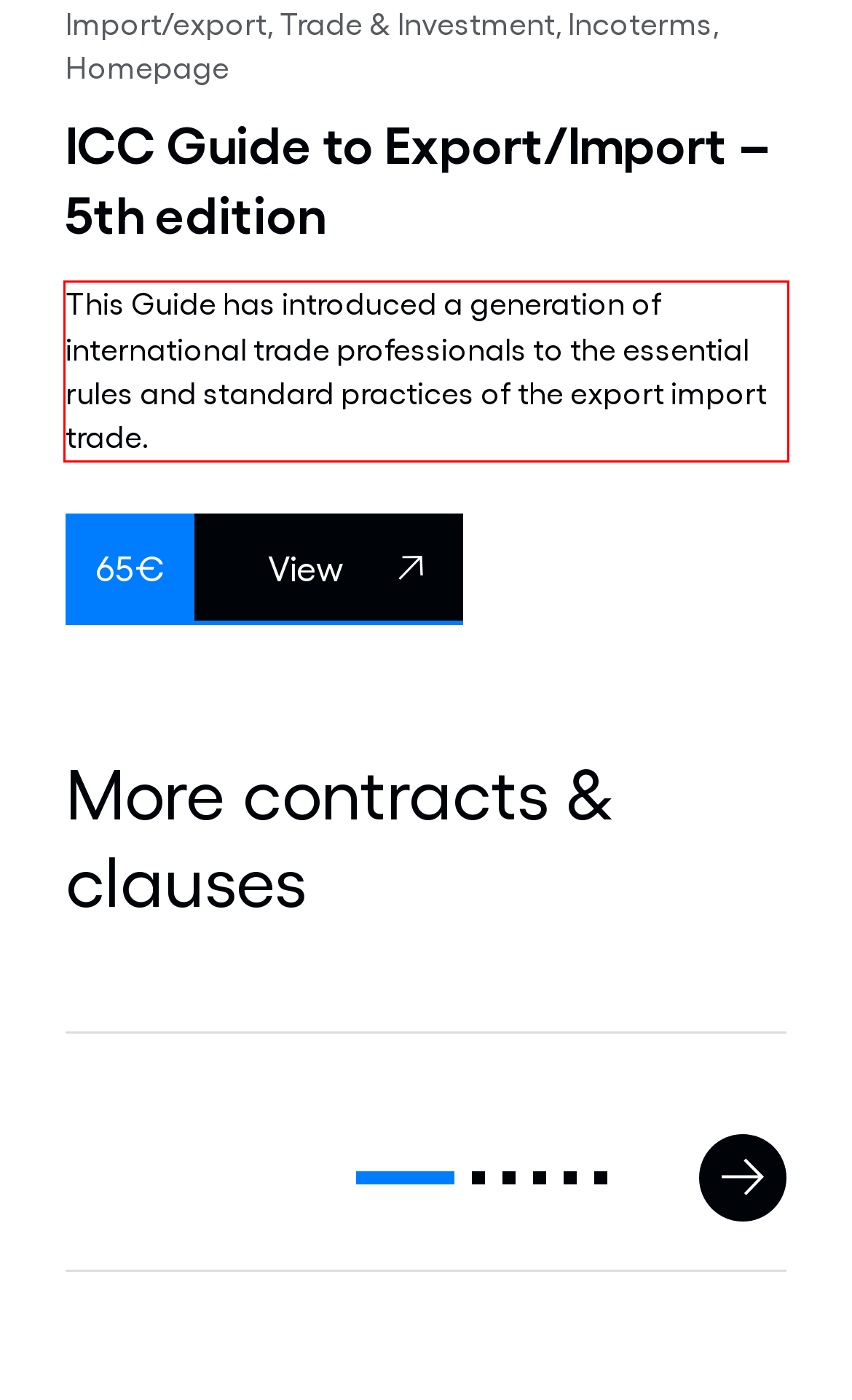Your task is to recognize and extract the text content from the UI element enclosed in the red bounding box on the webpage screenshot.

This Guide has introduced a generation of international trade professionals to the essential rules and standard practices of the export import trade.